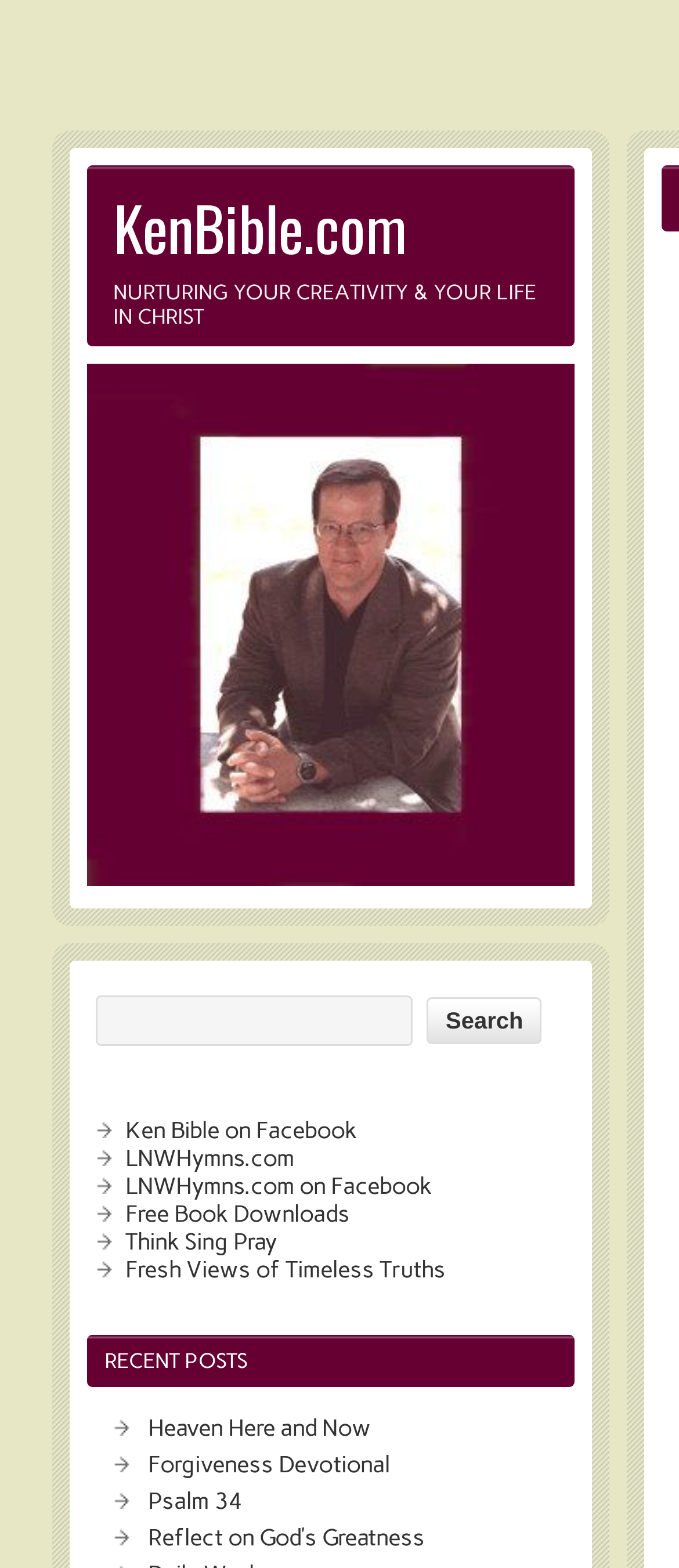What is the topic of the first recent post?
Using the information presented in the image, please offer a detailed response to the question.

The first recent post can be found in the 'RECENT POSTS' section, and its topic is 'Heaven Here and Now', which is a link.